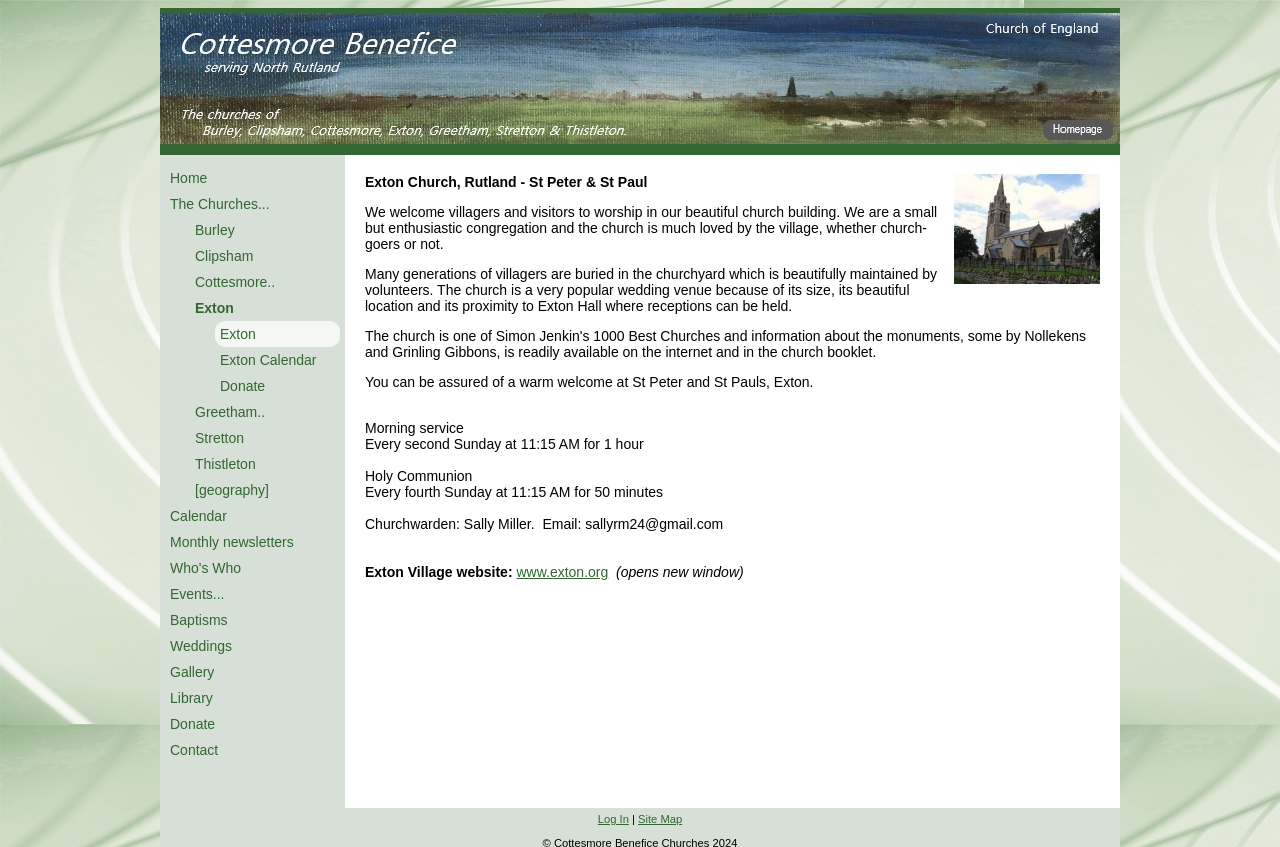Find the bounding box coordinates of the clickable element required to execute the following instruction: "Donate to the church". Provide the coordinates as four float numbers between 0 and 1, i.e., [left, top, right, bottom].

[0.168, 0.44, 0.266, 0.471]